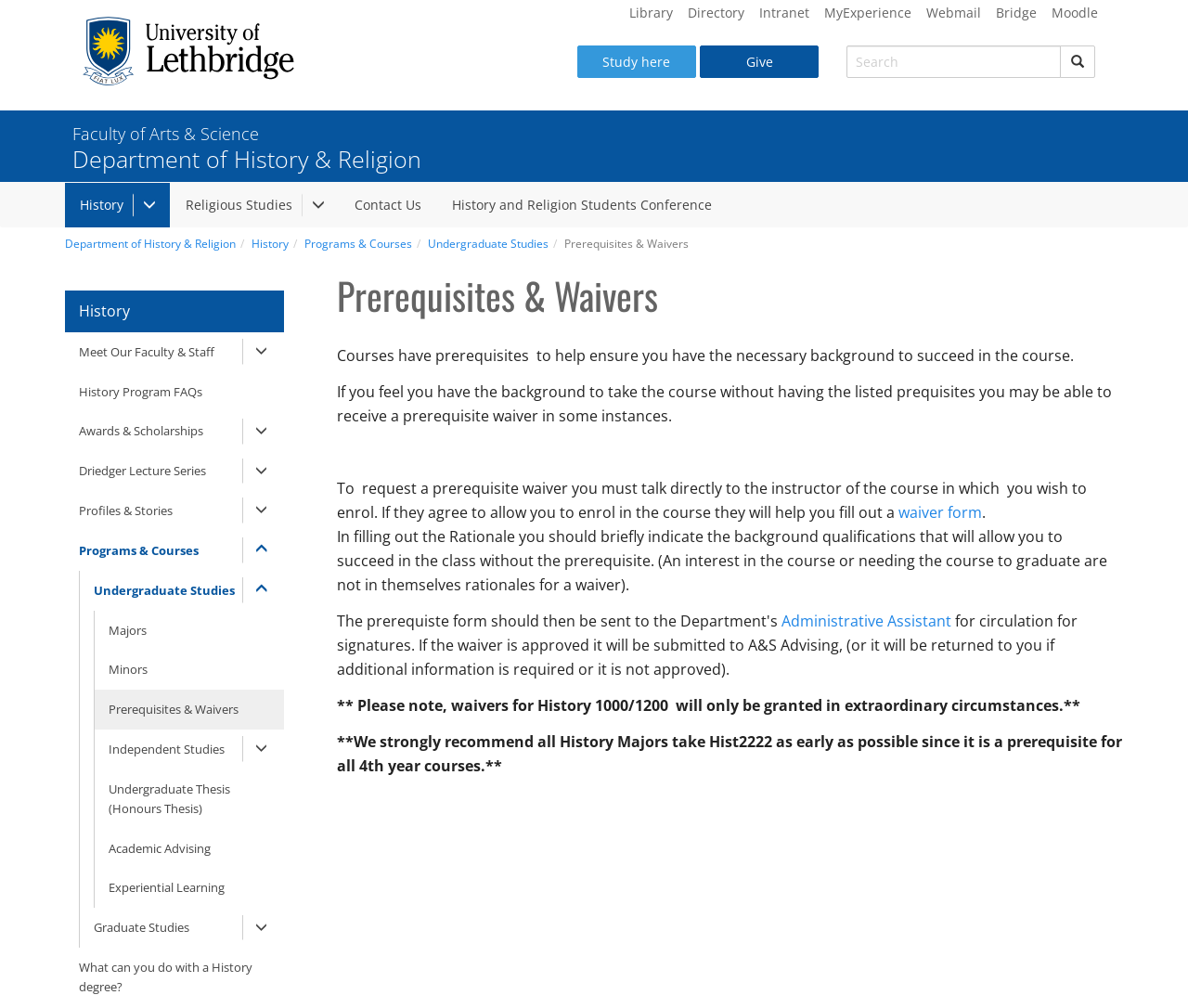Specify the bounding box coordinates of the area to click in order to execute this command: 'View the law firm's Facebook page'. The coordinates should consist of four float numbers ranging from 0 to 1, and should be formatted as [left, top, right, bottom].

None